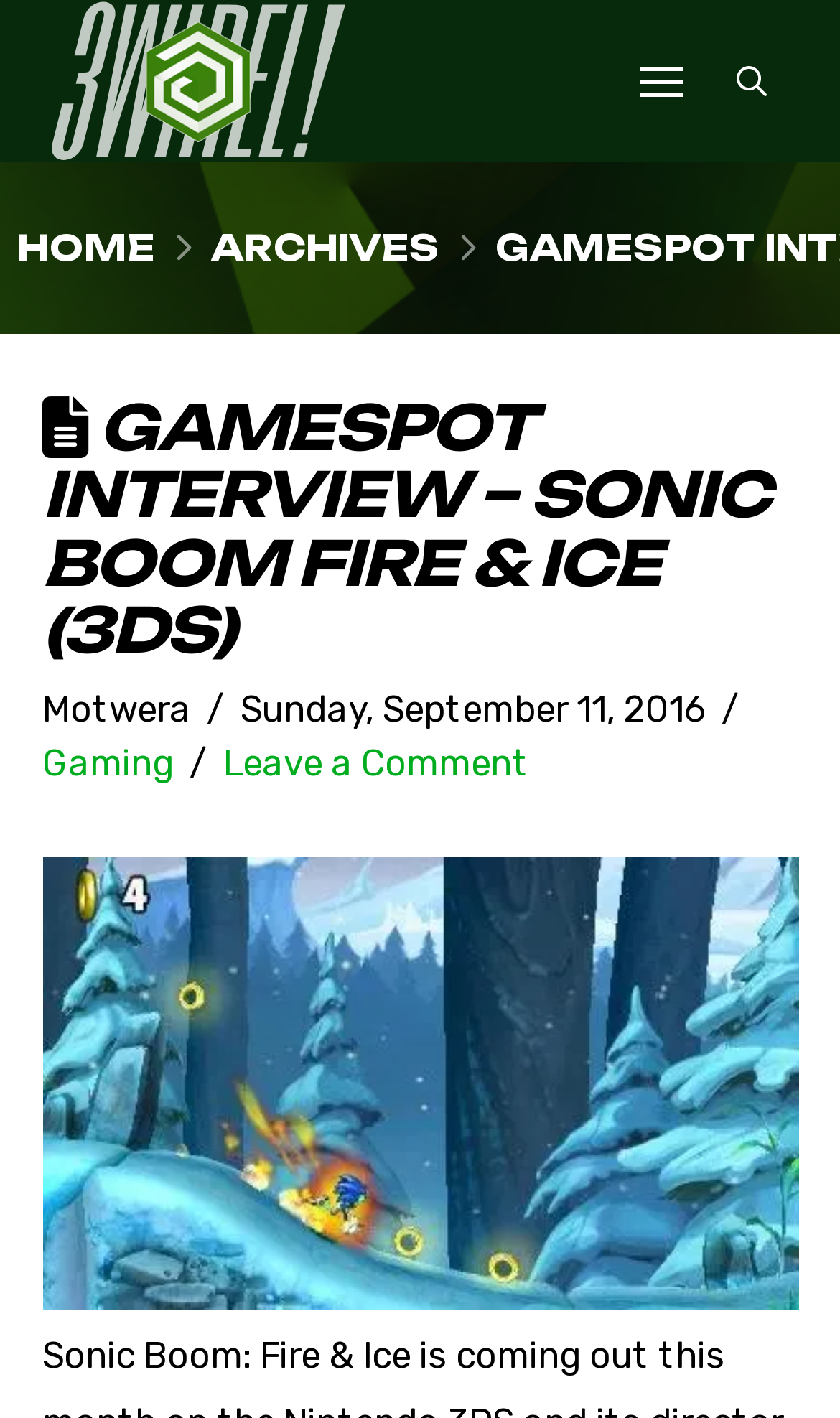Locate the bounding box of the UI element defined by this description: "Archives". The coordinates should be given as four float numbers between 0 and 1, formatted as [left, top, right, bottom].

[0.251, 0.159, 0.523, 0.191]